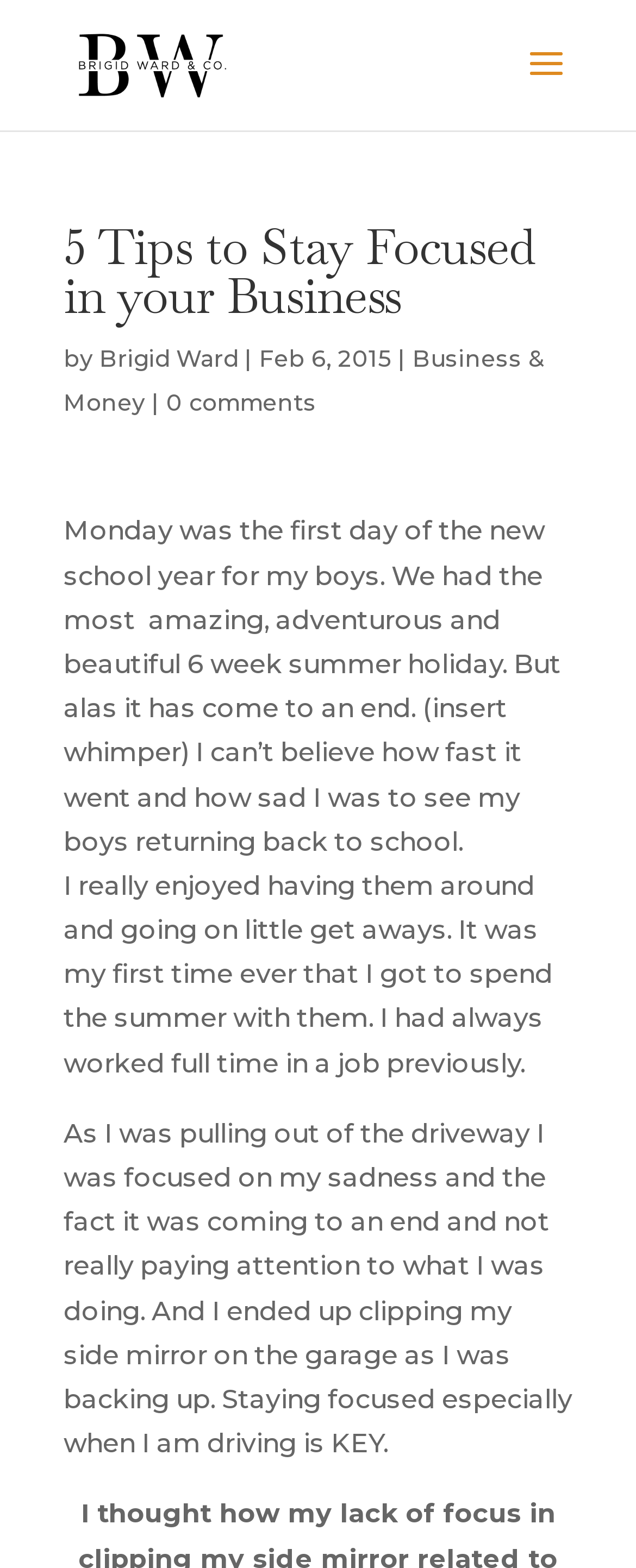What is the date of the article?
Please answer the question with a detailed response using the information from the screenshot.

The date of the article is mentioned in the static text element with the text 'Feb 6, 2015'.